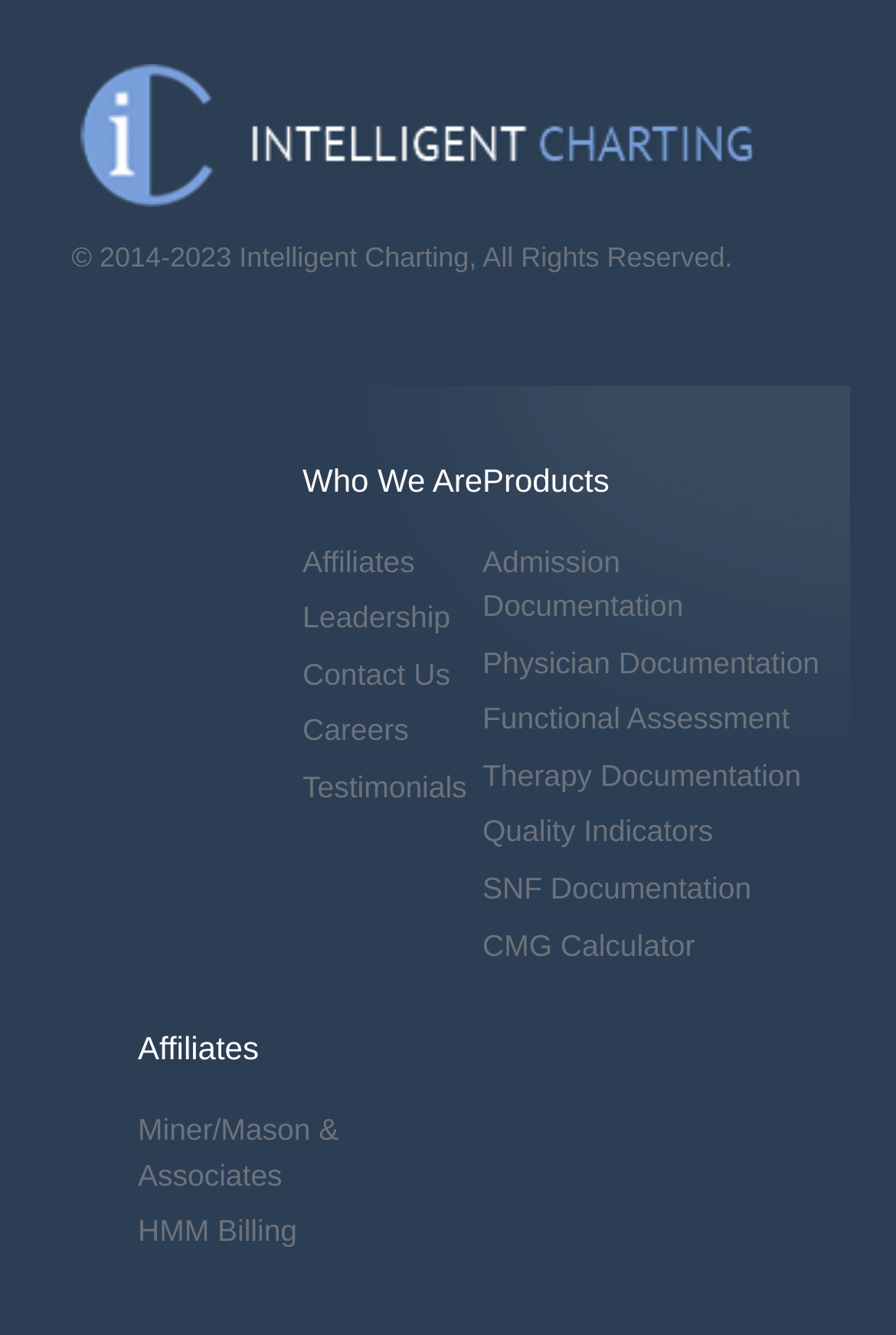Using the webpage screenshot, find the UI element described by Contact Us. Provide the bounding box coordinates in the format (top-left x, top-left y, bottom-right x, bottom-right y), ensuring all values are floating point numbers between 0 and 1.

[0.338, 0.492, 0.503, 0.518]